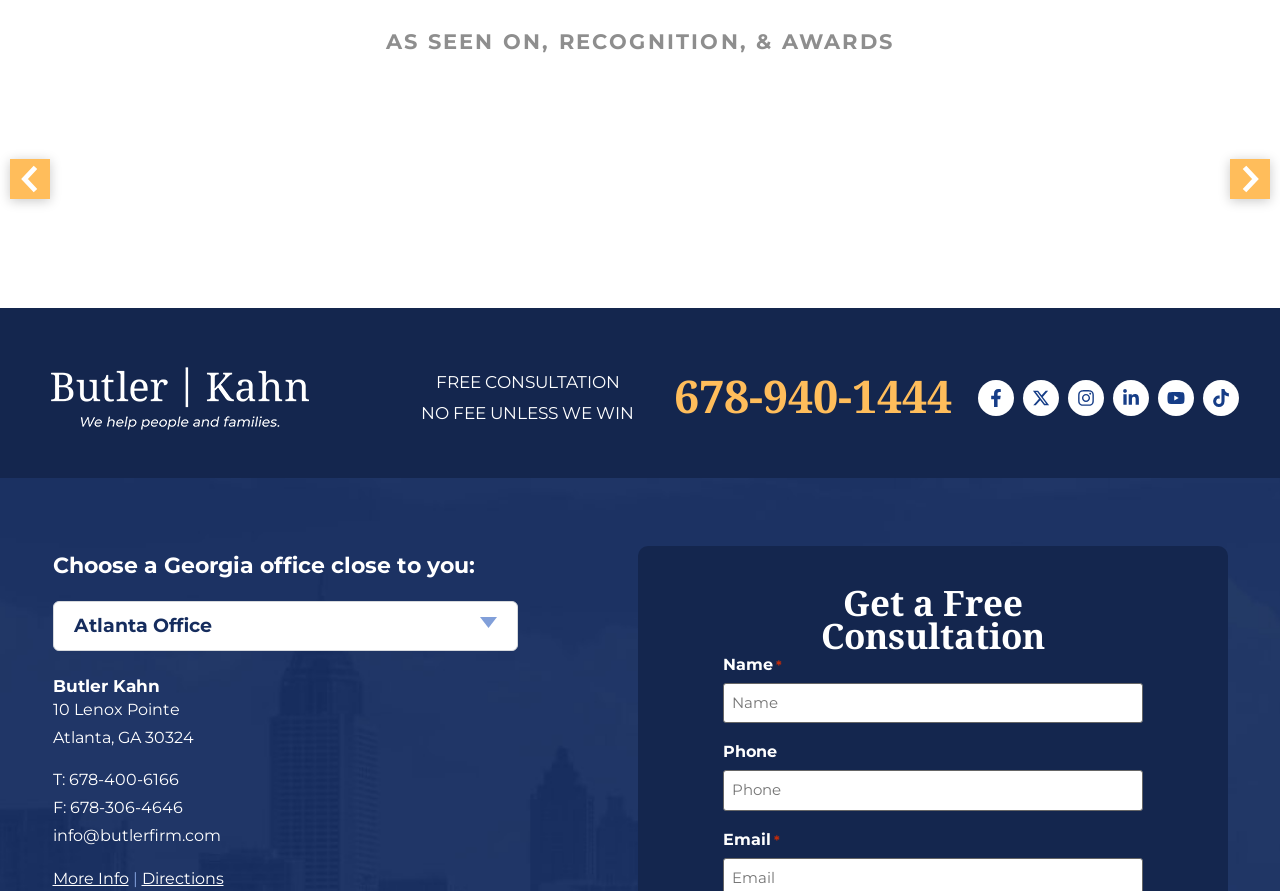Give a one-word or short-phrase answer to the following question: 
What is the tagline of the company?

NO FEE UNLESS WE WIN